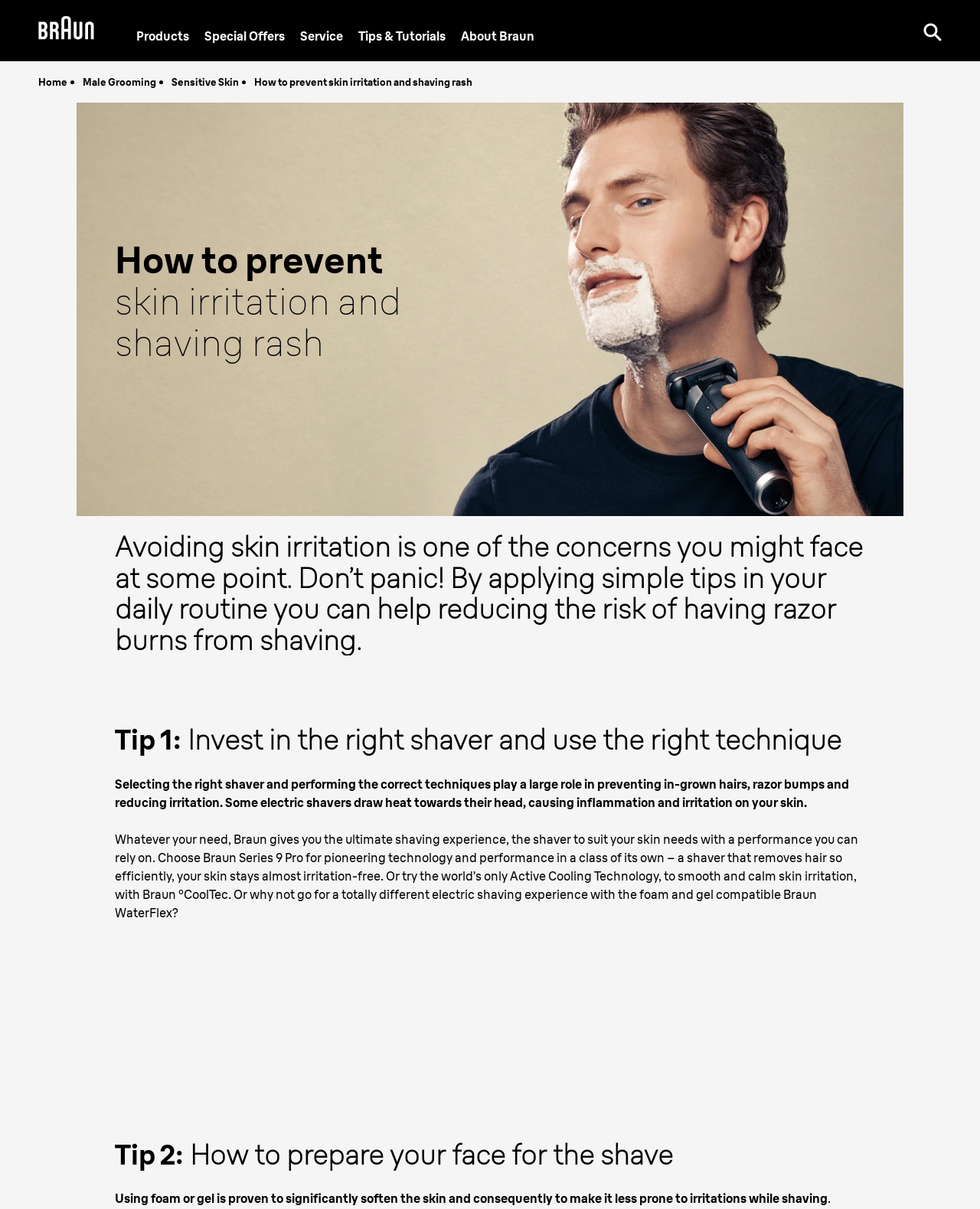Locate the bounding box of the user interface element based on this description: "Tips & Tutorials".

[0.366, 0.024, 0.455, 0.036]